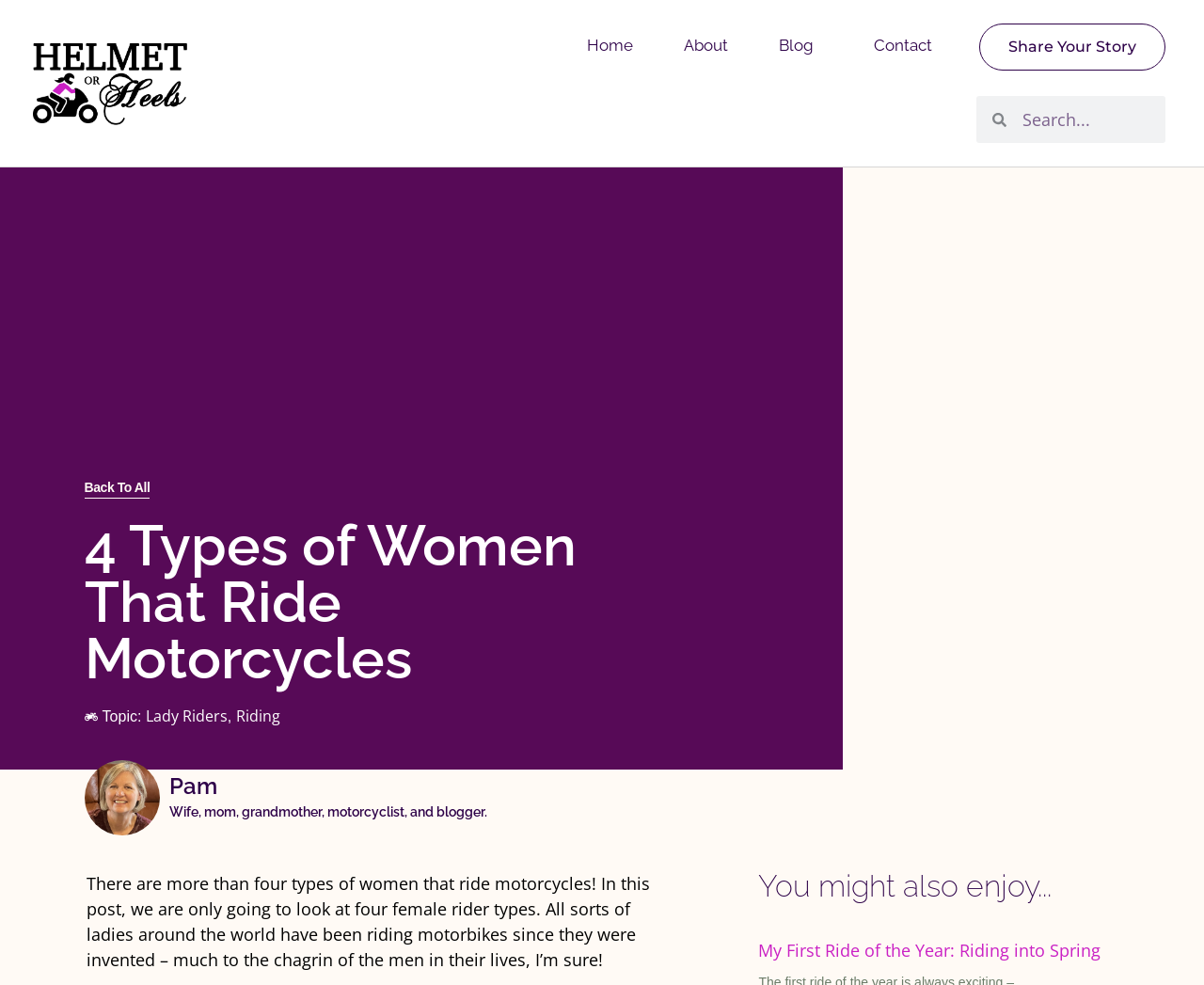What is the name of the blogger mentioned?
Look at the image and respond with a single word or a short phrase.

Pam